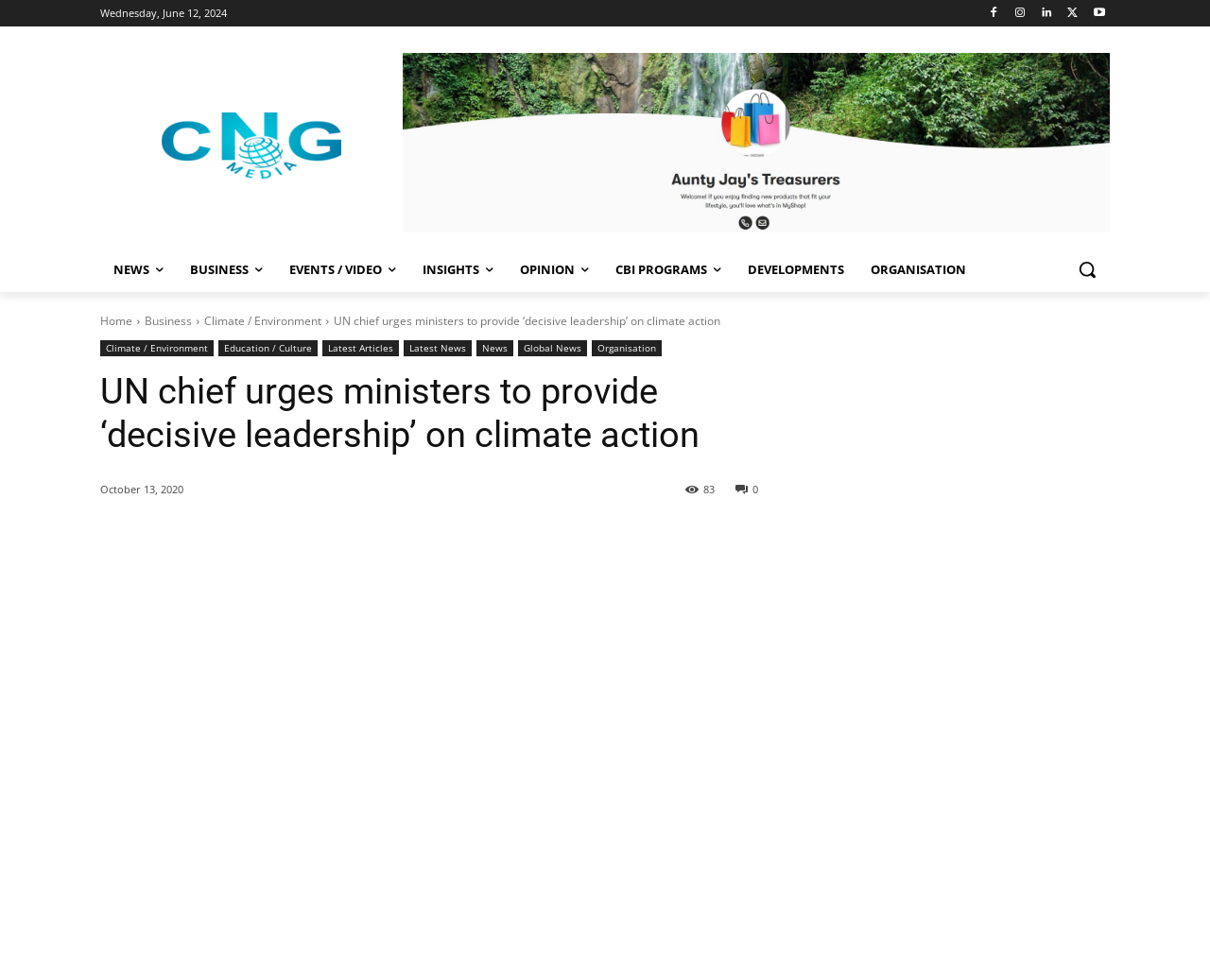Can you give a comprehensive explanation to the question given the content of the image?
What is the date of the news article?

I found the date of the news article by looking at the time element with the bounding box coordinates [0.083, 0.492, 0.152, 0.507], which contains the static text 'October 13, 2020'.